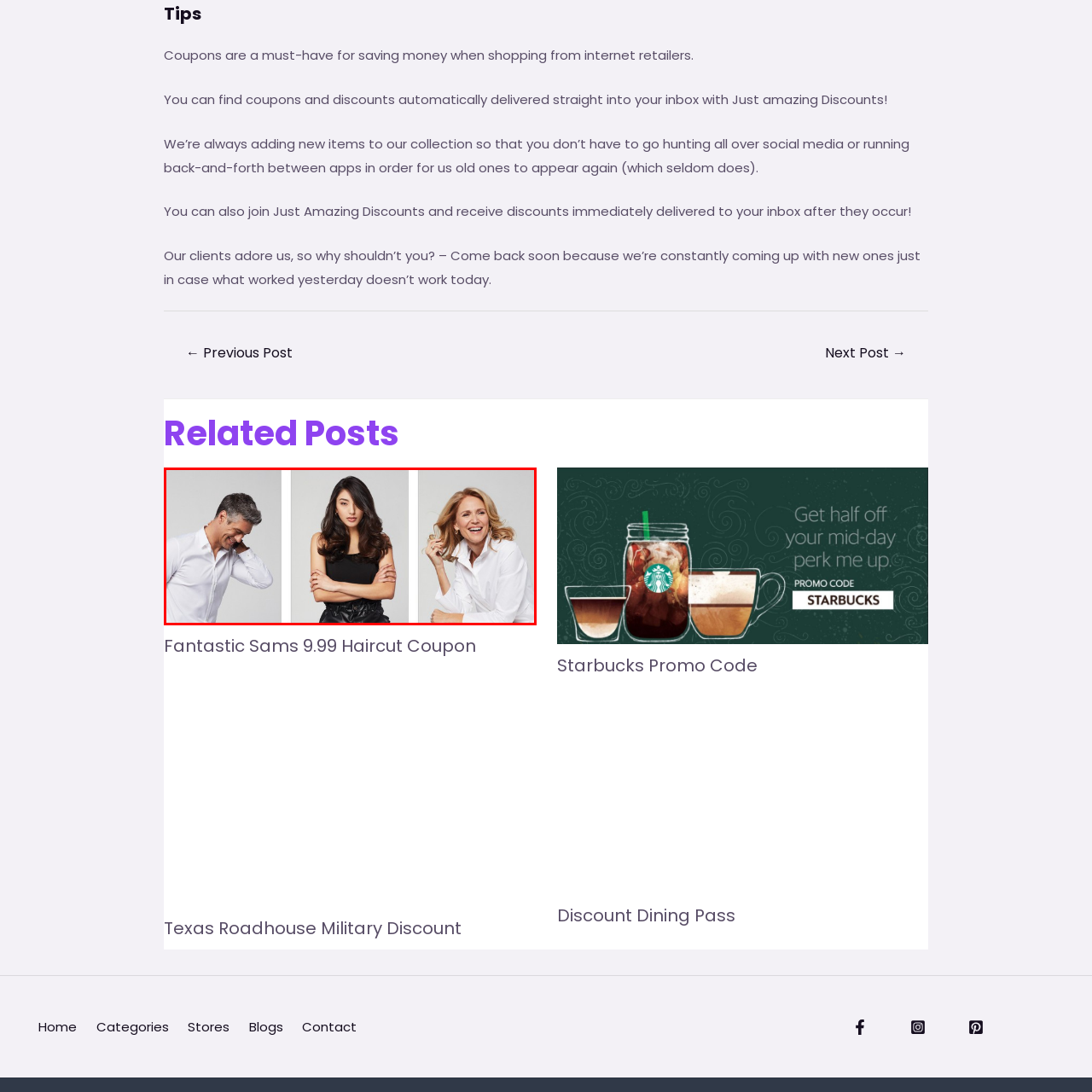What is the background of the image?
Inspect the image enclosed by the red bounding box and provide a detailed and comprehensive answer to the question.

The background is neutral, allowing the individuals' expressions and attire to stand out prominently, which is mentioned in the caption to highlight the focus on the individuals.